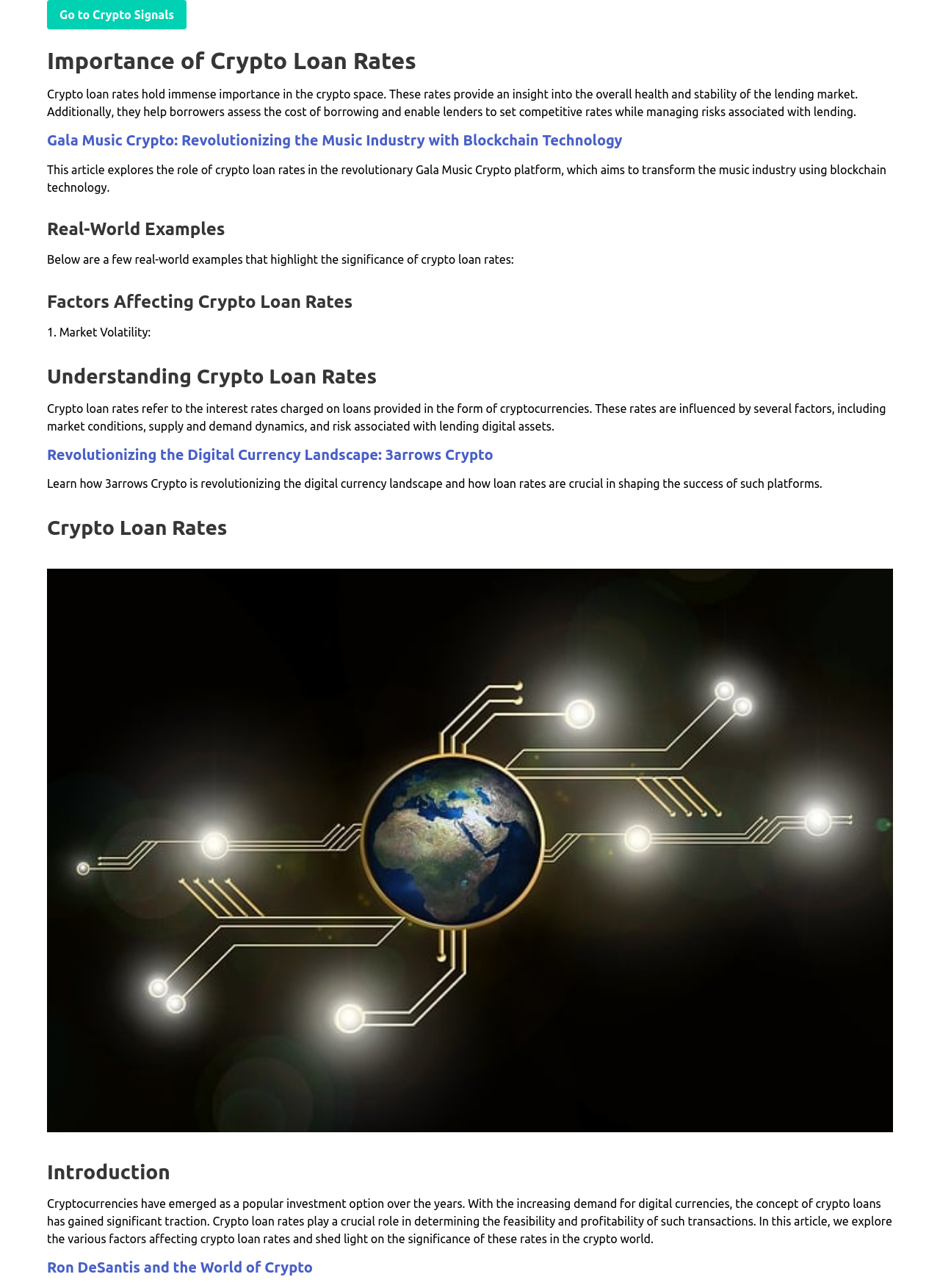What is 3arrows Crypto?
Using the picture, provide a one-word or short phrase answer.

A digital currency platform